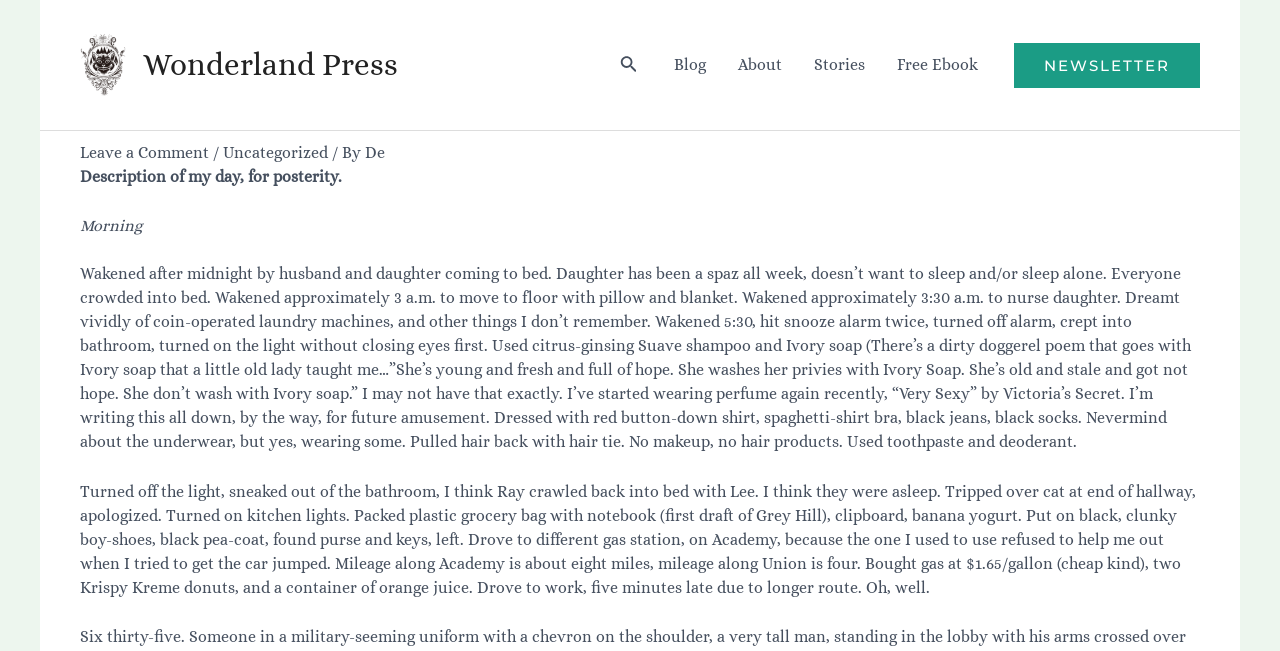Explain the webpage's layout and main content in detail.

The webpage appears to be a personal blog or journal, with the title "Wonderland Press" at the top left corner, accompanied by an image with the same name. Below the title, there is a search icon link with a small image. To the right of the search icon, a navigation menu is located, containing links to "Blog", "About", "Stories", and "Free Ebook".

On the top right corner, there is a link to "NEWSLETTER". Below this link, a header section is divided into two parts. The first part contains a link to "Leave a Comment", followed by a static text "/" and then a link to "Uncategorized". The second part has a static text "/ By" followed by a link to "De".

The main content of the webpage is a personal journal entry, titled "Description of my day, for posterity." The entry is divided into two sections, "Morning" and the rest of the text, which describes the author's daily activities in detail, including waking up, getting ready, and driving to work. The text is quite lengthy and provides a detailed account of the author's daily routine.

There are no images in the main content area, but there are two images at the top of the page, one for the "Wonderland Press" title and another for the search icon. Overall, the webpage has a simple layout with a focus on the personal journal entry.